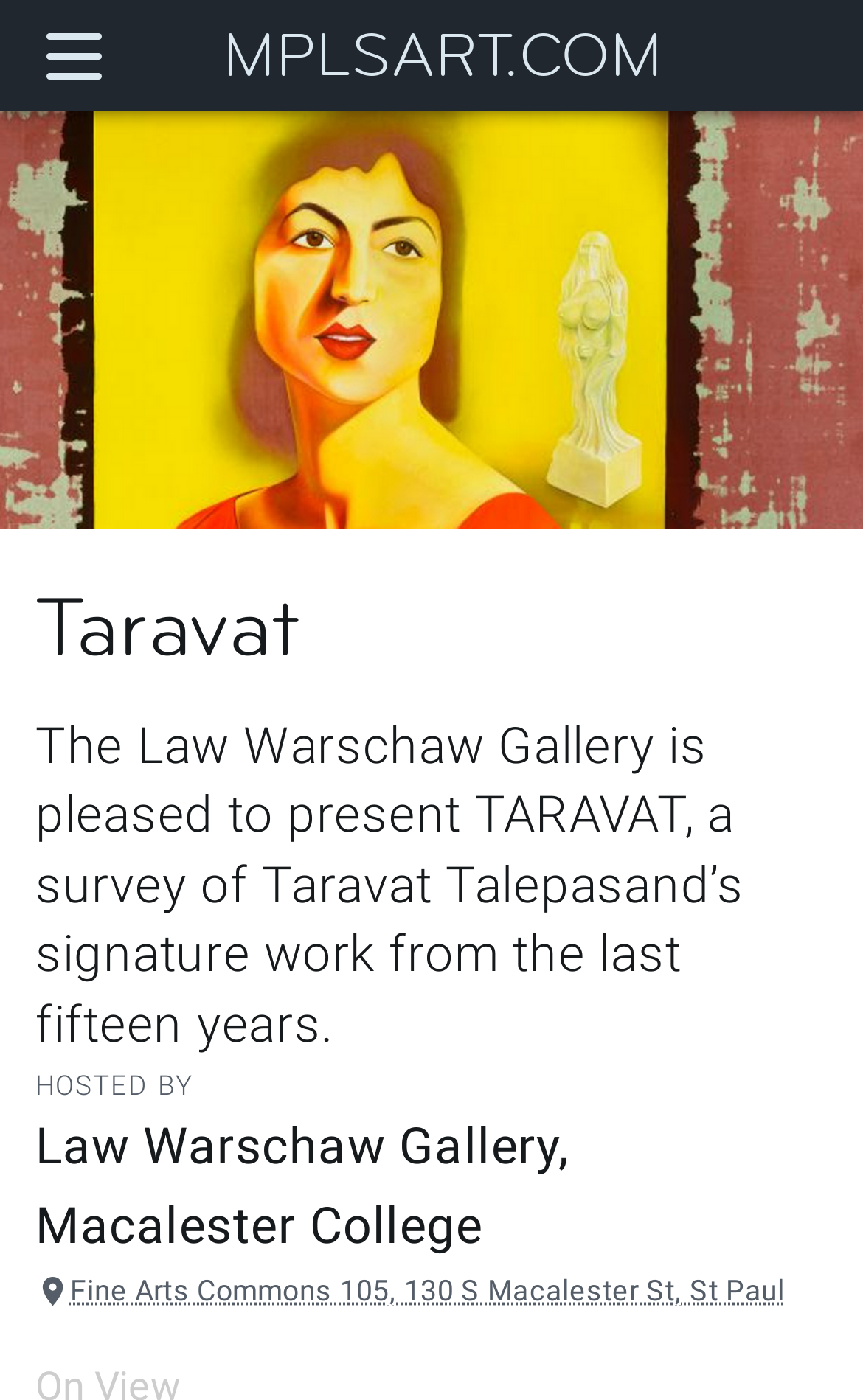Given the element description, predict the bounding box coordinates in the format (top-left x, top-left y, bottom-right x, bottom-right y). Make sure all values are between 0 and 1. Here is the element description: MPLSART.COM

[0.258, 0.013, 0.768, 0.069]